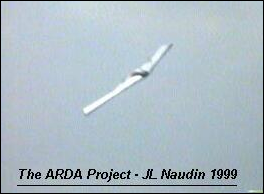What is the purpose of the aircraft design?
Based on the visual content, answer with a single word or a brief phrase.

Minimize air resistance